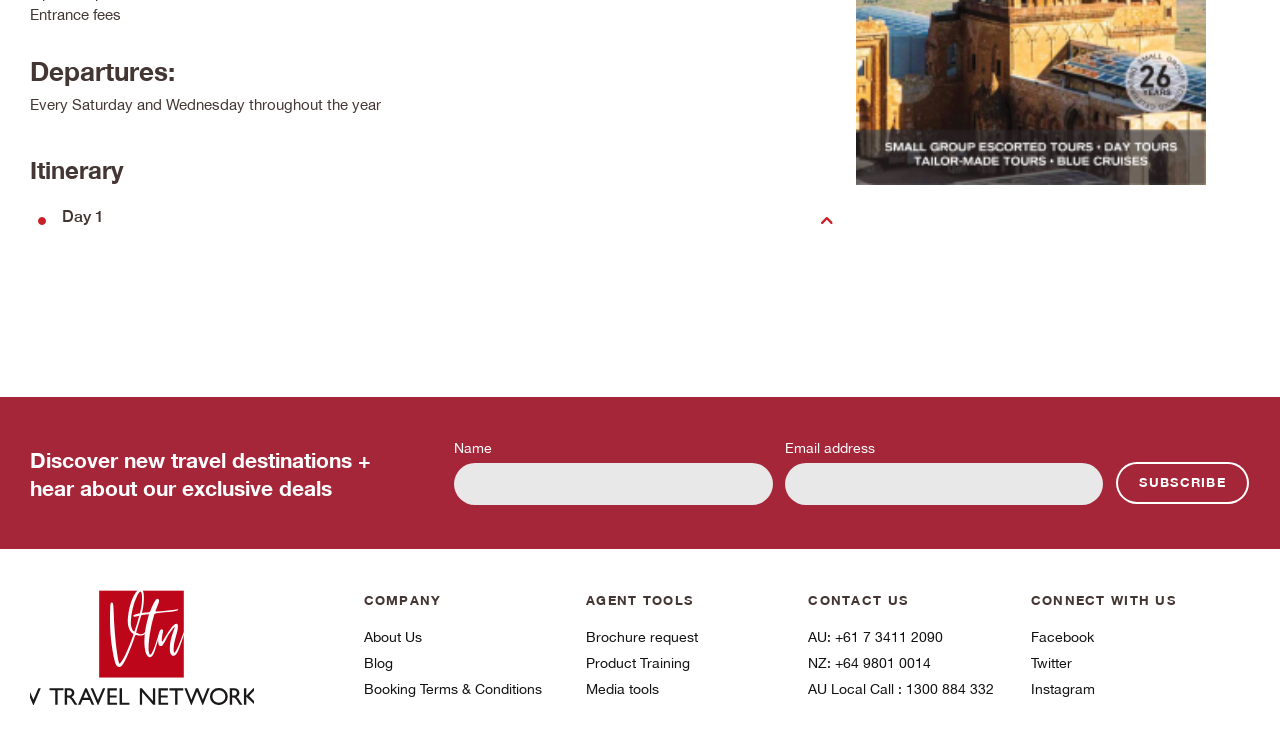Answer the question in one word or a short phrase:
What is the company section about?

About Us, Blog, etc.